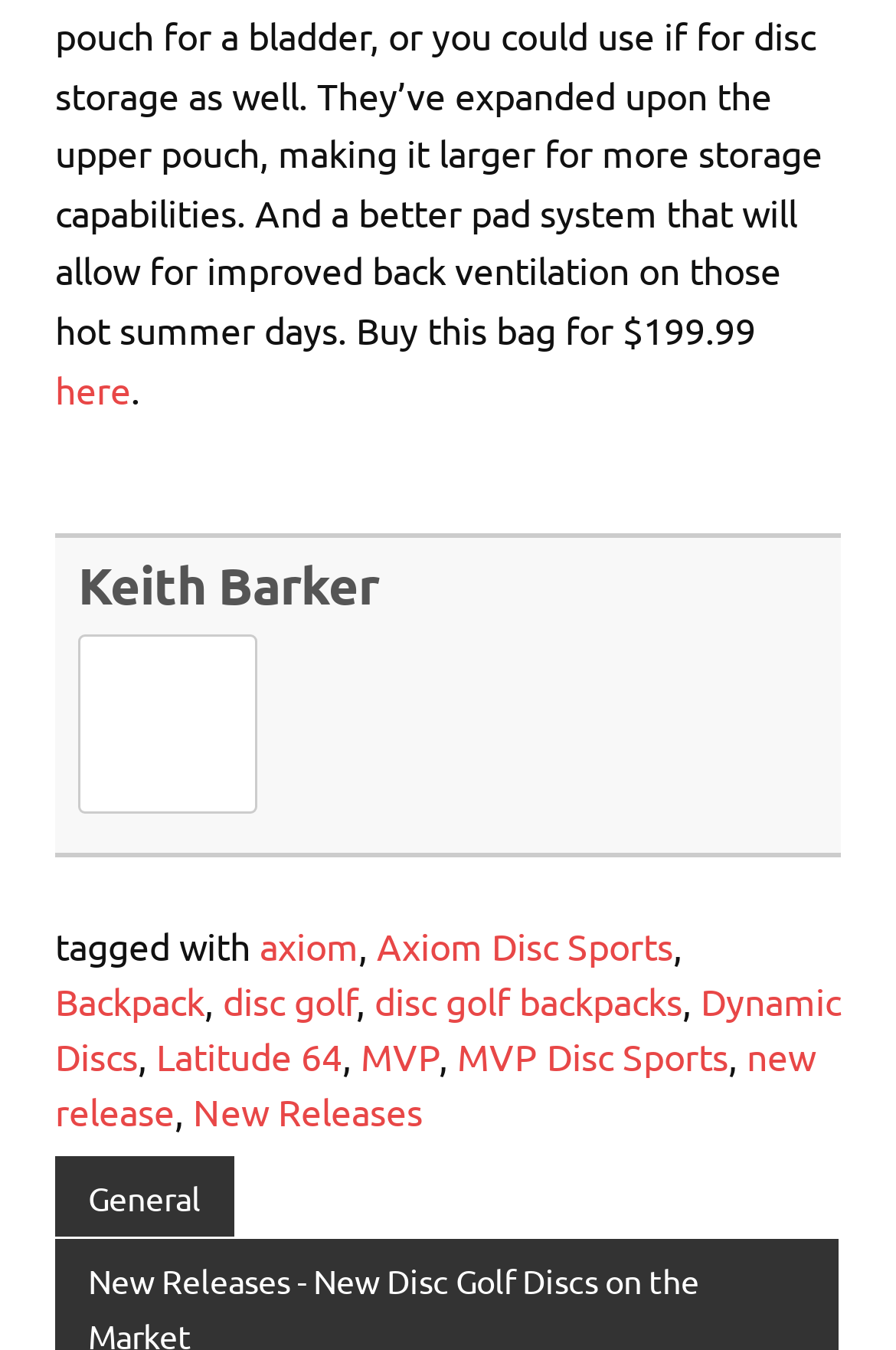Please identify the coordinates of the bounding box for the clickable region that will accomplish this instruction: "explore disc golf backpacks".

[0.418, 0.723, 0.762, 0.757]